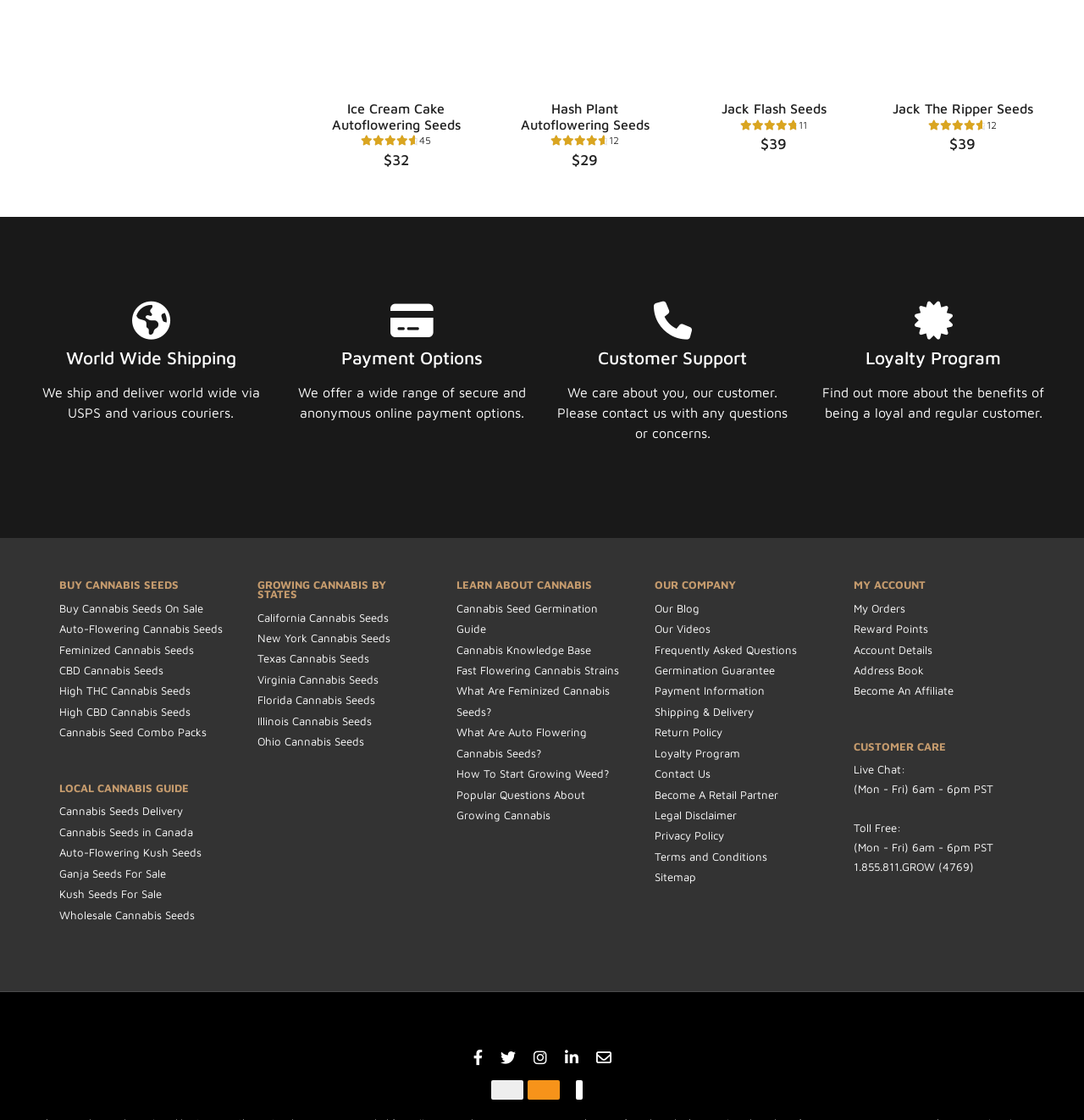Based on the image, provide a detailed response to the question:
What type of seeds are available for sale?

The type of seeds available for sale can be inferred by looking at the various links and headings on the webpage, such as 'BUY CANNABIS SEEDS', 'Auto-Flowering Cannabis Seeds', and 'Feminized Cannabis Seeds', which suggest that the website sells cannabis seeds.